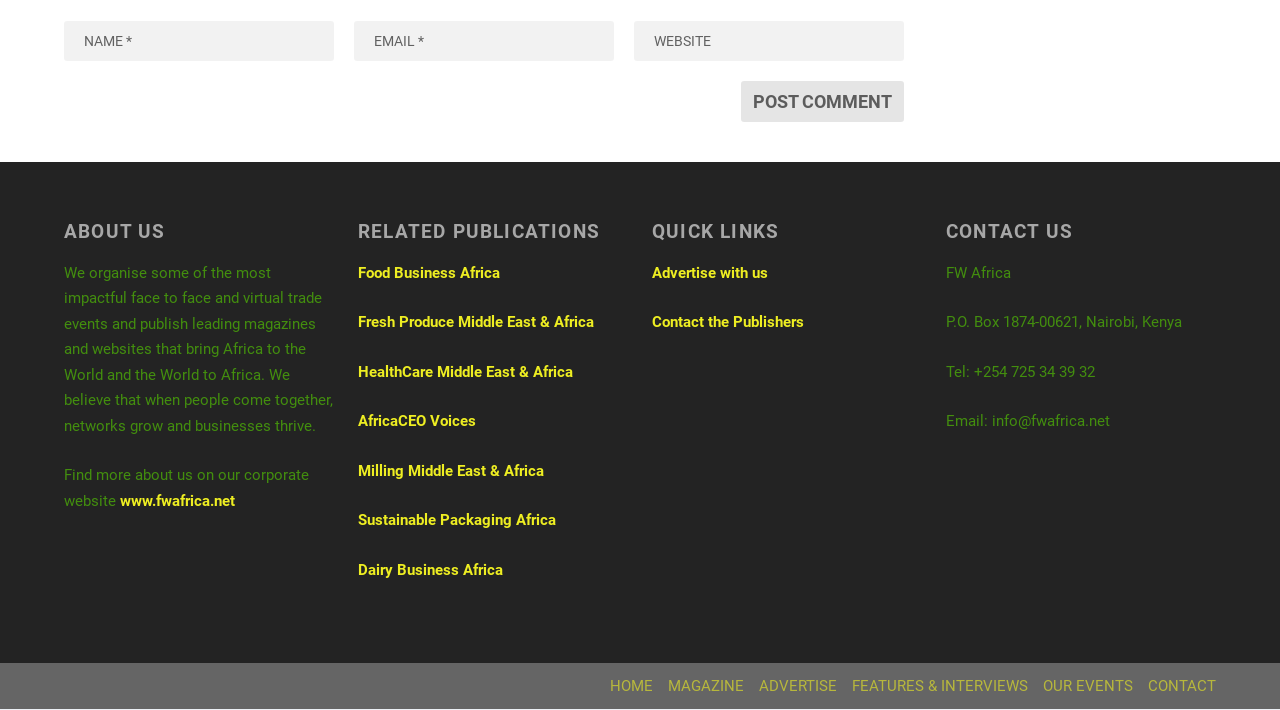Determine the bounding box coordinates of the target area to click to execute the following instruction: "Enter your name."

[0.05, 0.011, 0.261, 0.067]